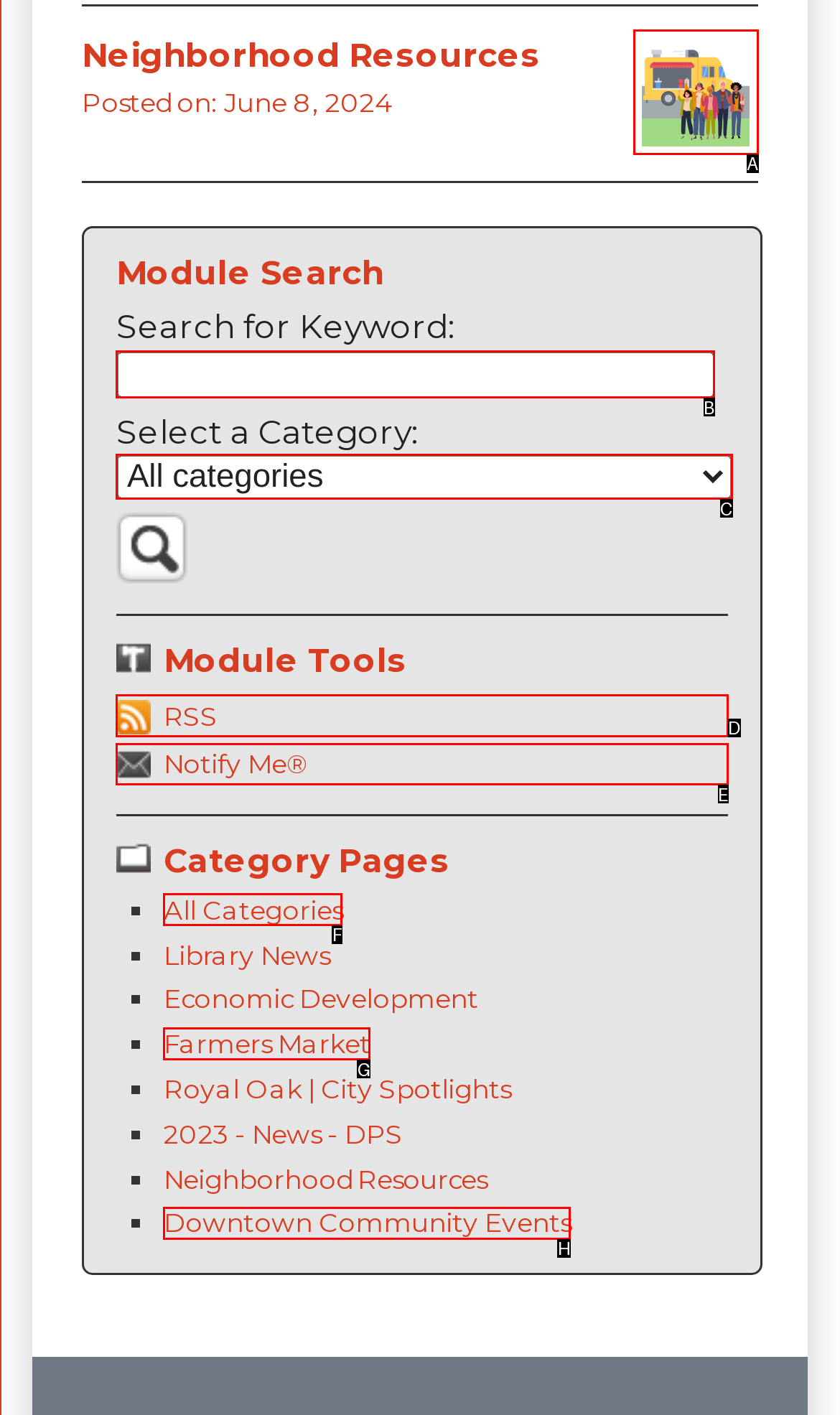Identify the correct option to click in order to complete this task: Select a category
Answer with the letter of the chosen option directly.

C